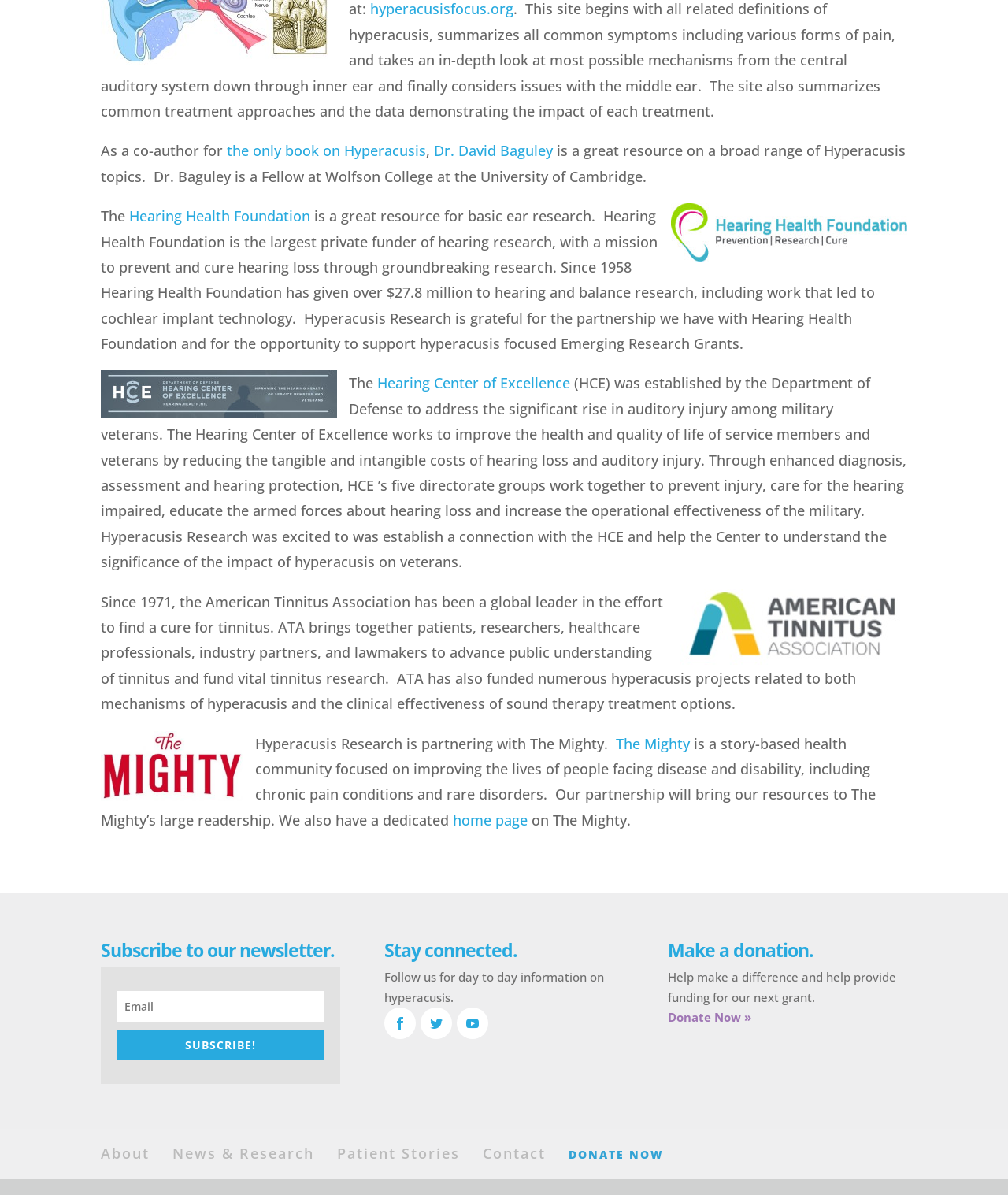Determine the bounding box for the HTML element described here: "Donate Now »". The coordinates should be given as [left, top, right, bottom] with each number being a float between 0 and 1.

[0.663, 0.845, 0.745, 0.858]